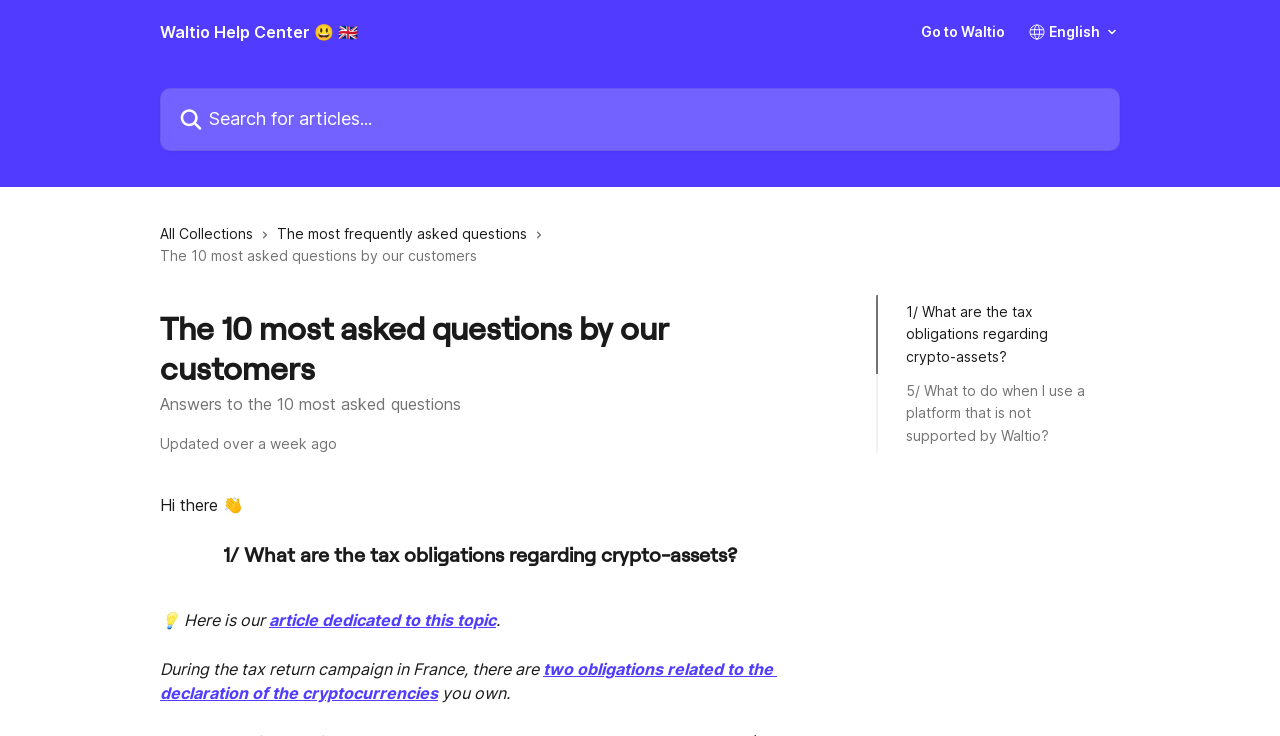Please specify the bounding box coordinates of the clickable region necessary for completing the following instruction: "Read the article dedicated to this topic". The coordinates must consist of four float numbers between 0 and 1, i.e., [left, top, right, bottom].

[0.21, 0.828, 0.388, 0.855]